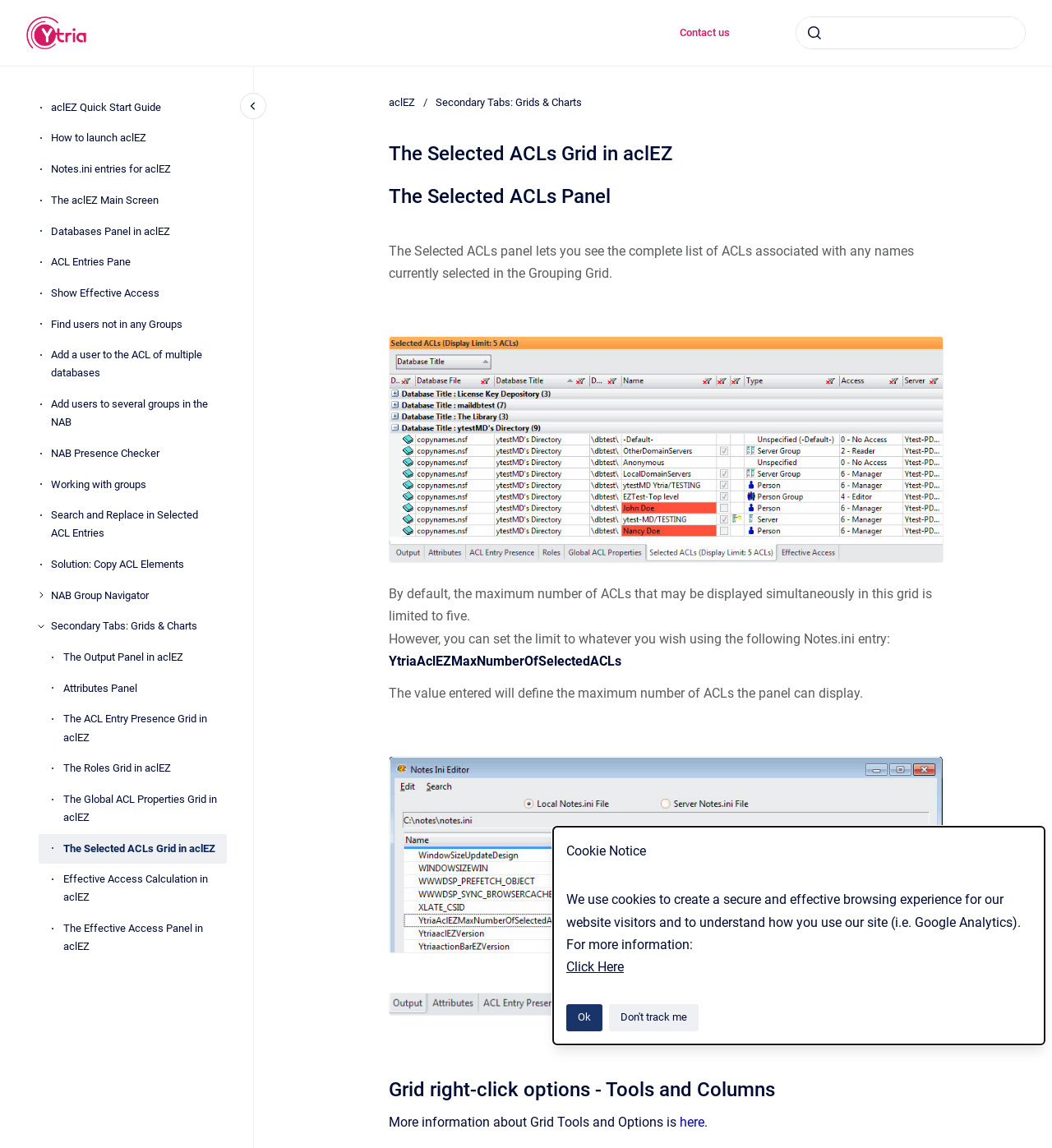Please locate the clickable area by providing the bounding box coordinates to follow this instruction: "Search".

[0.756, 0.014, 0.975, 0.043]